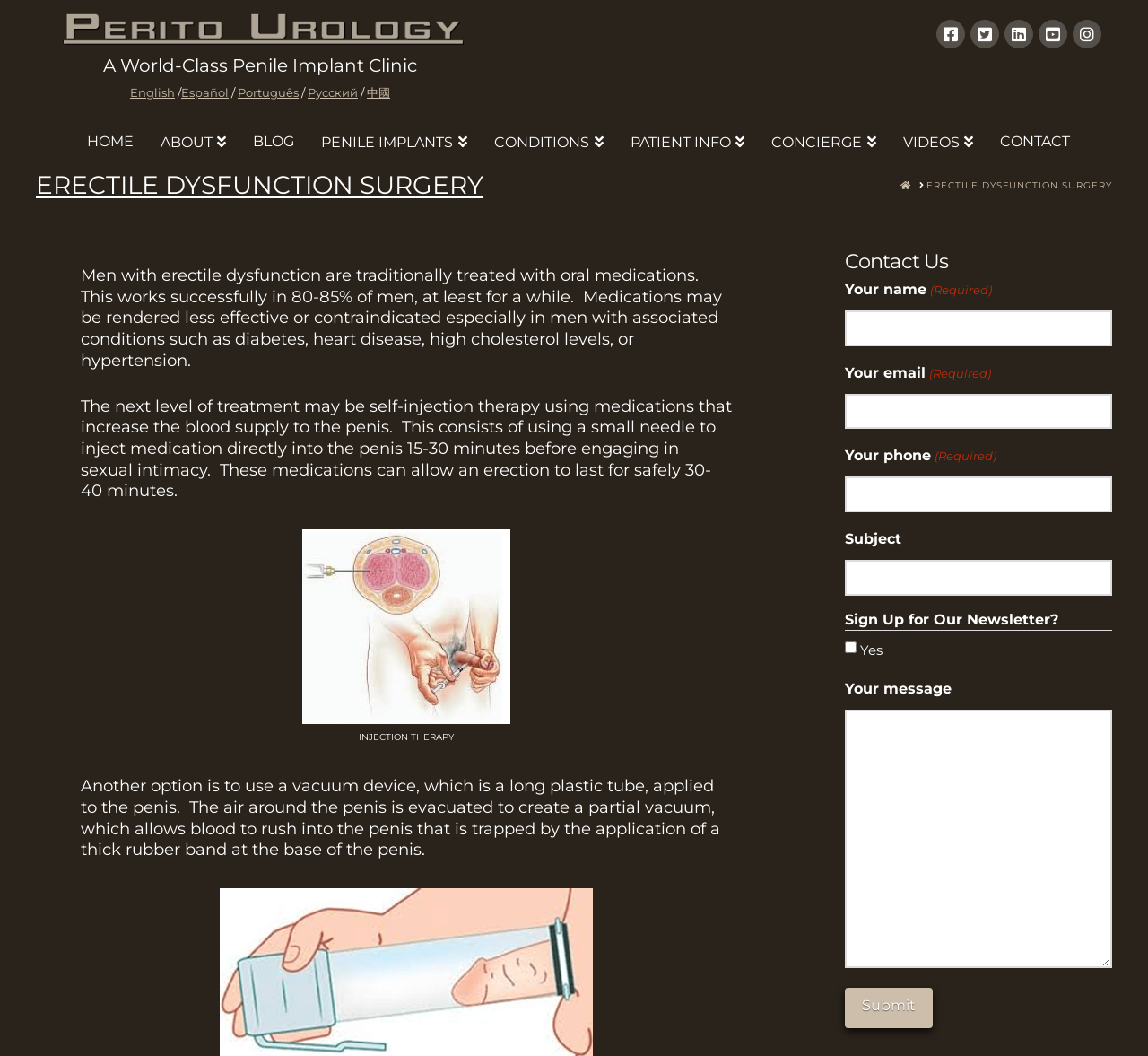Please locate the bounding box coordinates of the region I need to click to follow this instruction: "Fill in the Your name field".

[0.736, 0.294, 0.969, 0.328]